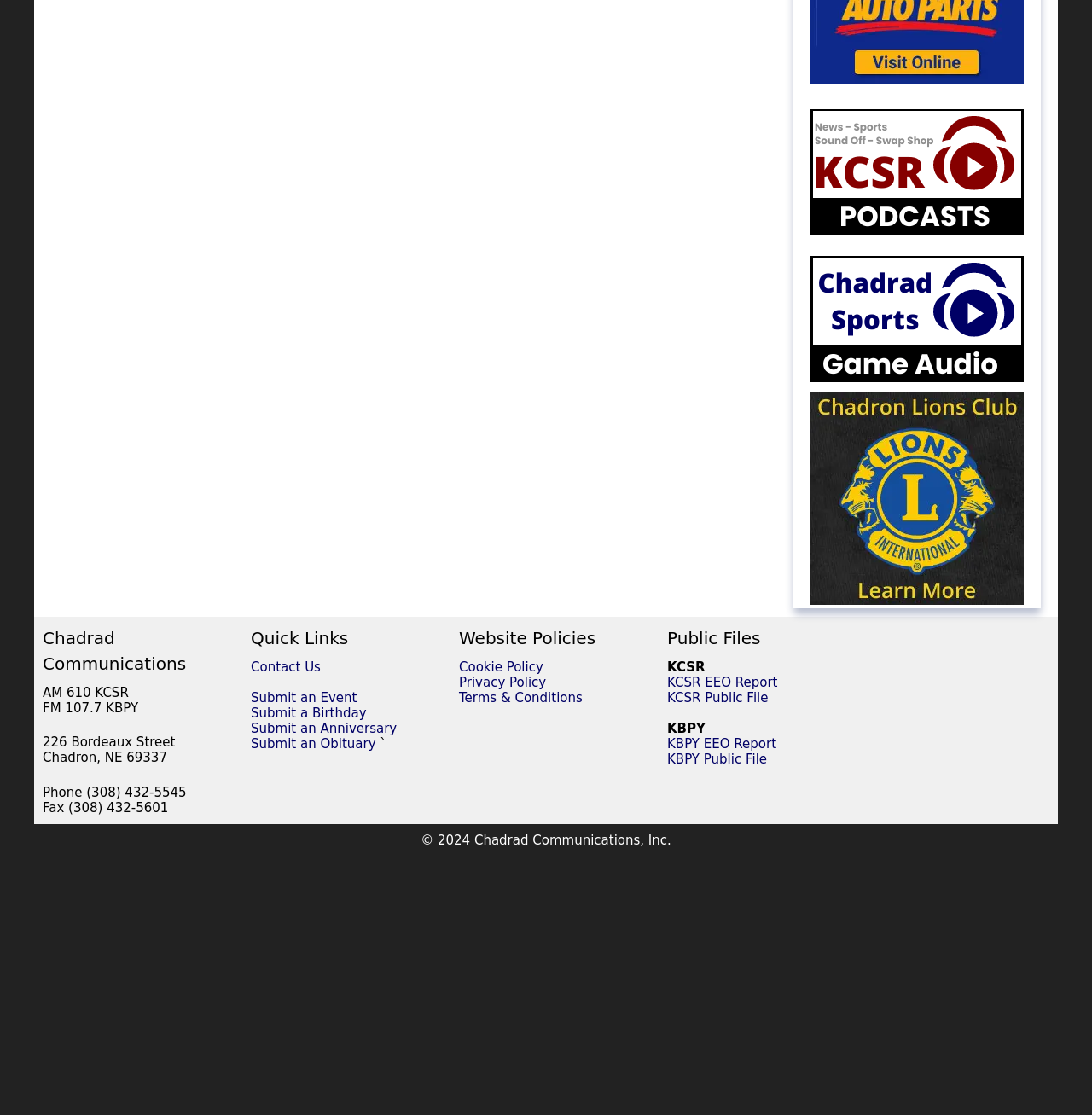Based on what you see in the screenshot, provide a thorough answer to this question: What is the copyright year mentioned at the bottom of the webpage?

I found the answer by looking at the StaticText element with the text '© 2024 Chadrad Communications, Inc.' which is located at the bottom of the webpage.